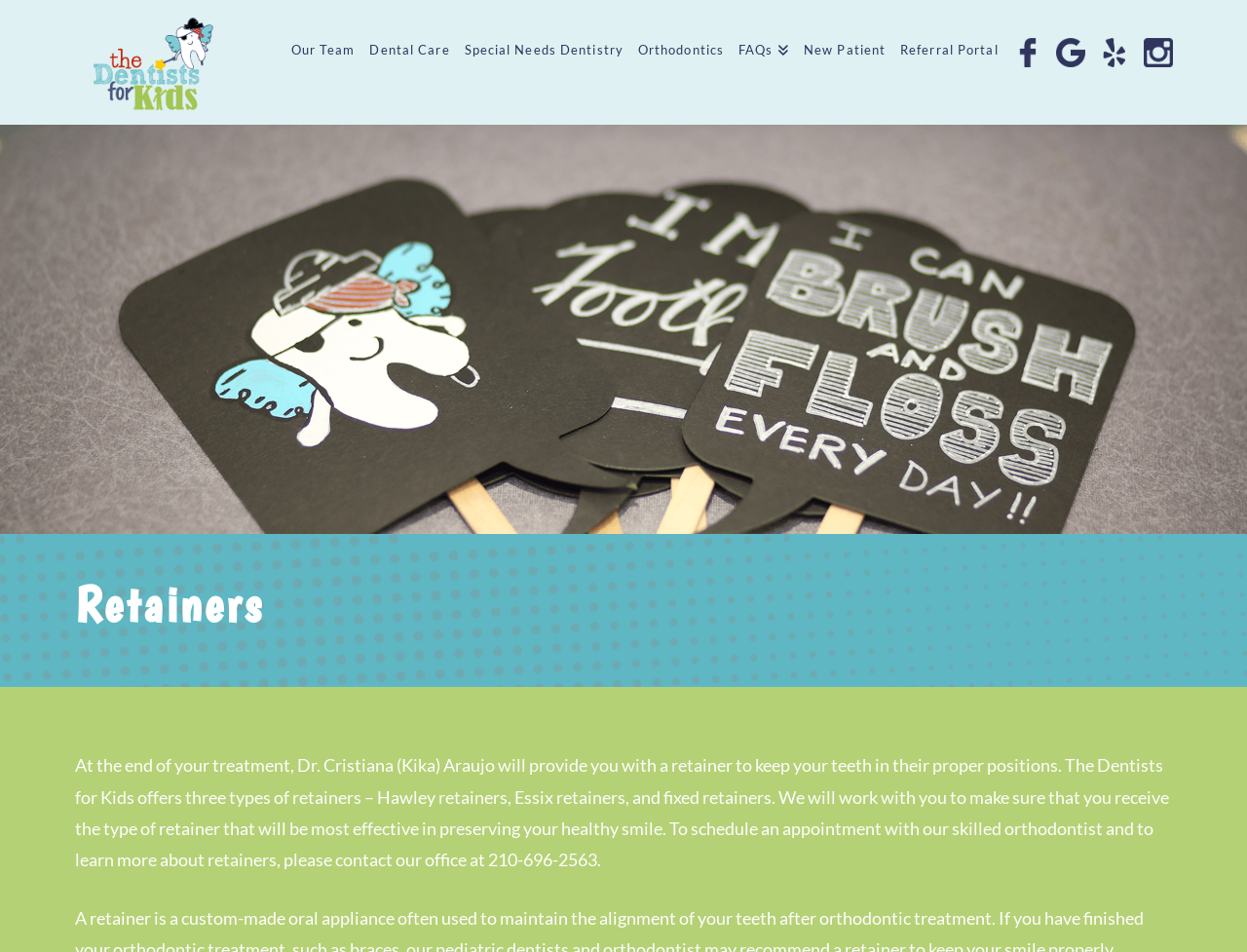Answer succinctly with a single word or phrase:
What types of retainers are offered?

Hawley, Essix, and fixed